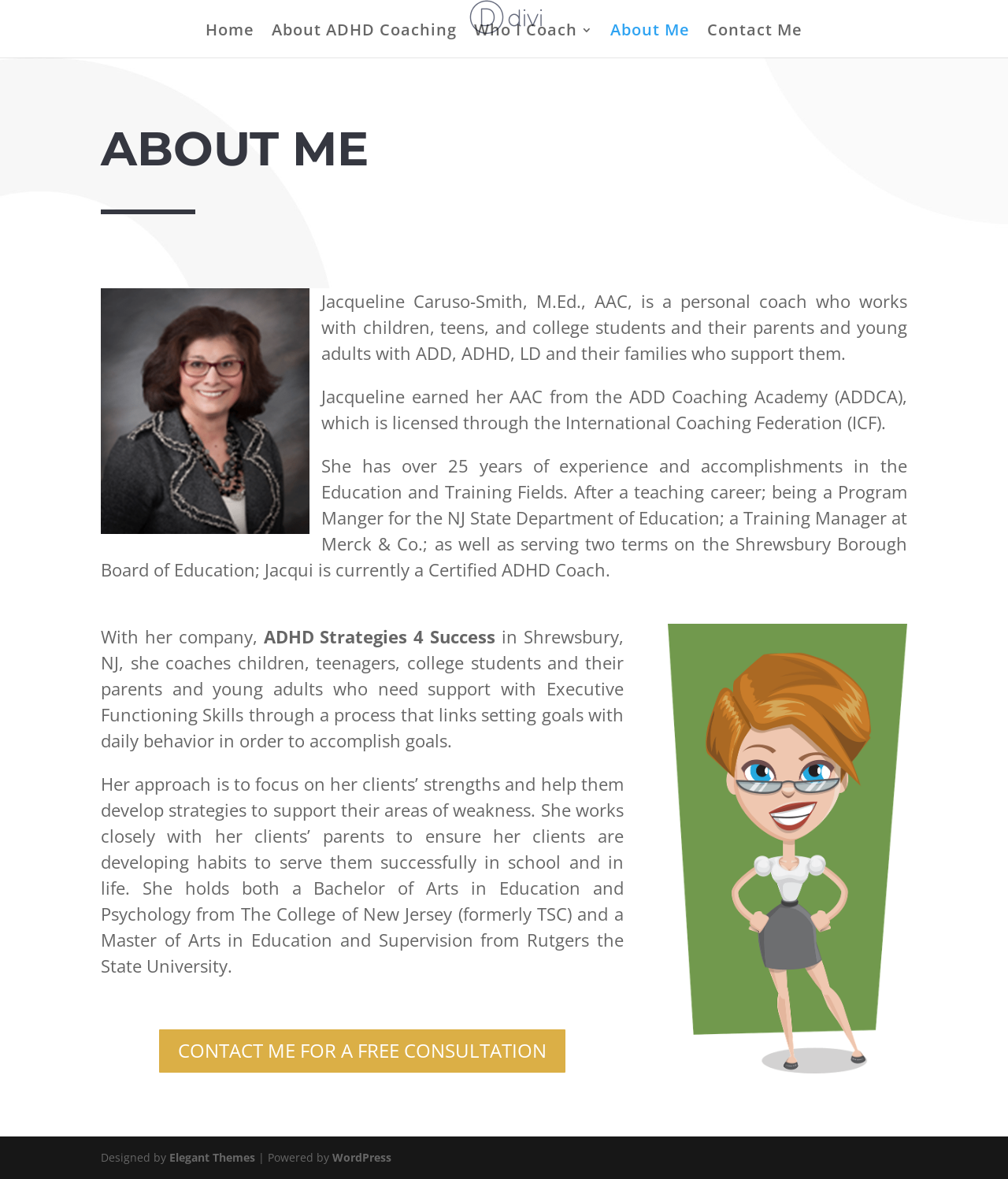Locate the bounding box coordinates of the region to be clicked to comply with the following instruction: "Contact the author for a free consultation". The coordinates must be four float numbers between 0 and 1, in the form [left, top, right, bottom].

[0.156, 0.871, 0.562, 0.911]